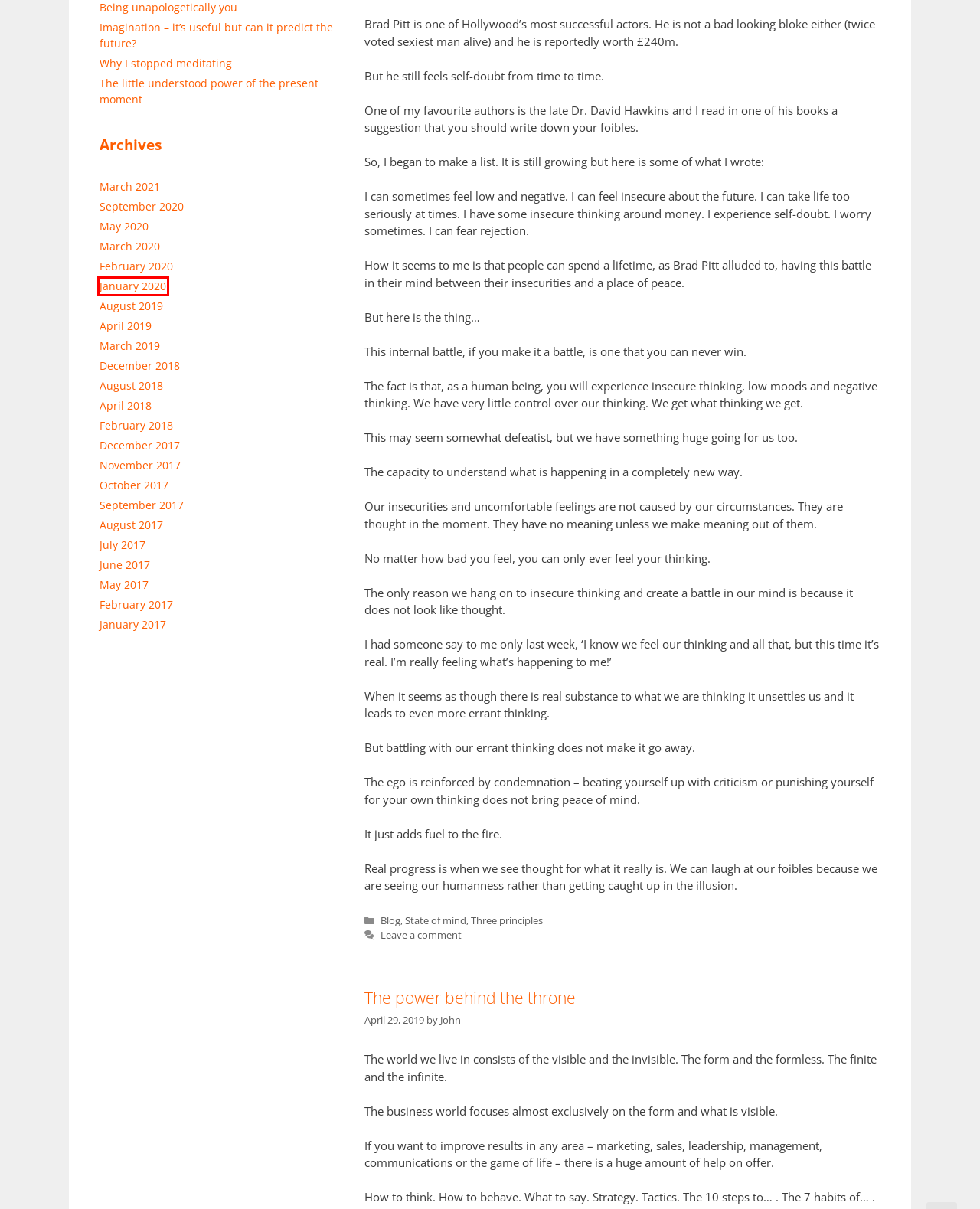Review the screenshot of a webpage that includes a red bounding box. Choose the webpage description that best matches the new webpage displayed after clicking the element within the bounding box. Here are the candidates:
A. February 2017 - John Dashfield
B. April 2019 - John Dashfield
C. July 2017 - John Dashfield
D. September 2017 - John Dashfield
E. March 2021 - John Dashfield
F. January 2020 - John Dashfield
G. October 2017 - John Dashfield
H. March 2020 - John Dashfield

F